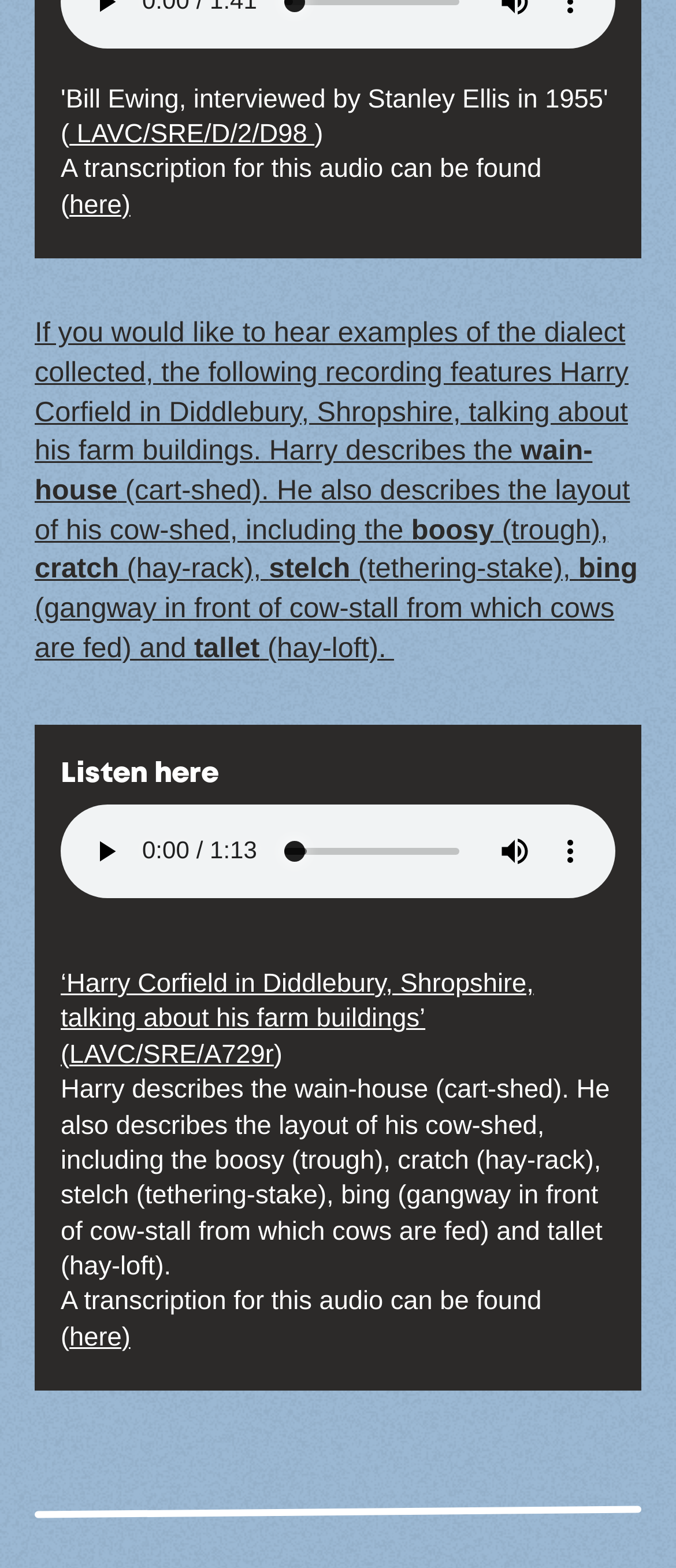Provide the bounding box coordinates for the UI element described in this sentence: "LAVC/SRE/D/2/D98". The coordinates should be four float values between 0 and 1, i.e., [left, top, right, bottom].

[0.103, 0.076, 0.465, 0.095]